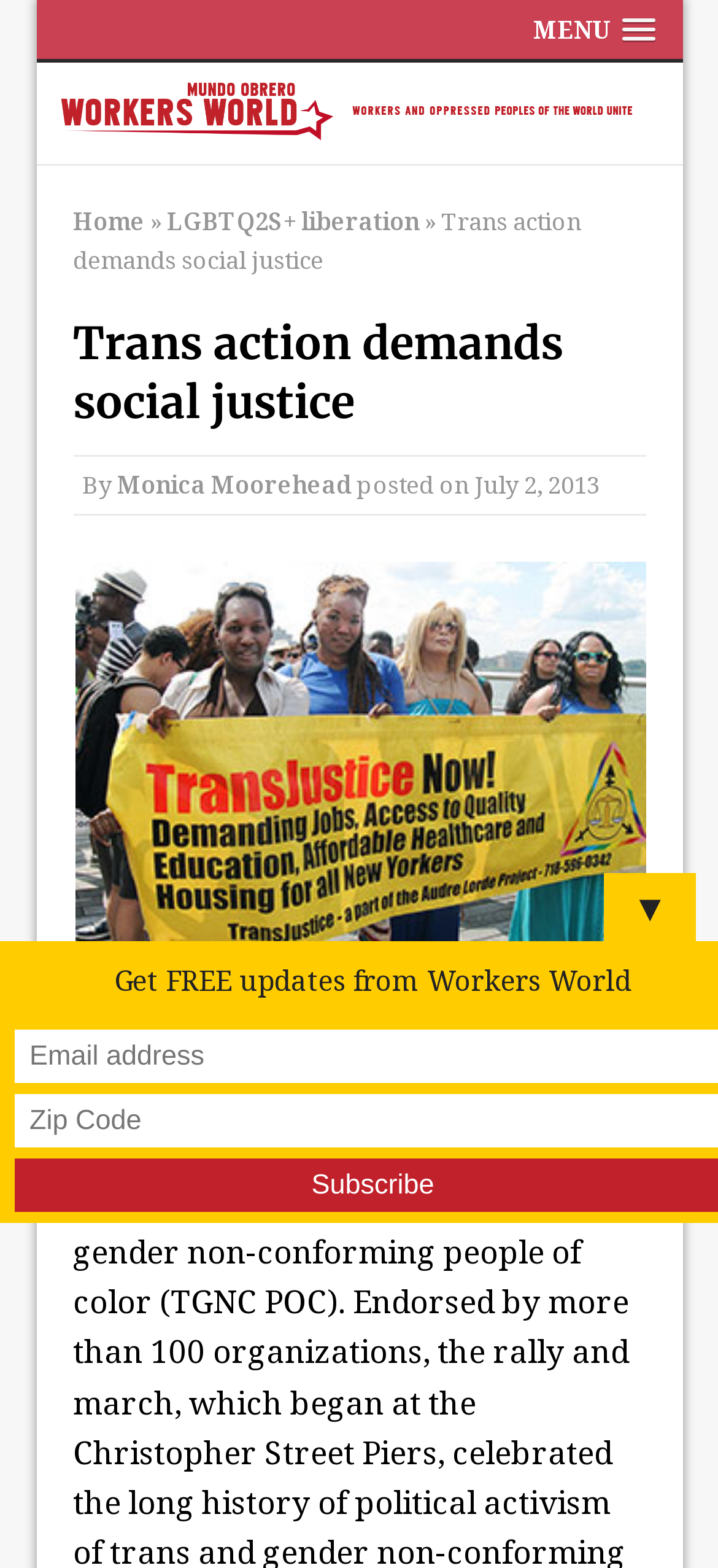Please specify the bounding box coordinates of the clickable region necessary for completing the following instruction: "Click the MENU link". The coordinates must consist of four float numbers between 0 and 1, i.e., [left, top, right, bottom].

[0.717, 0.0, 0.937, 0.038]